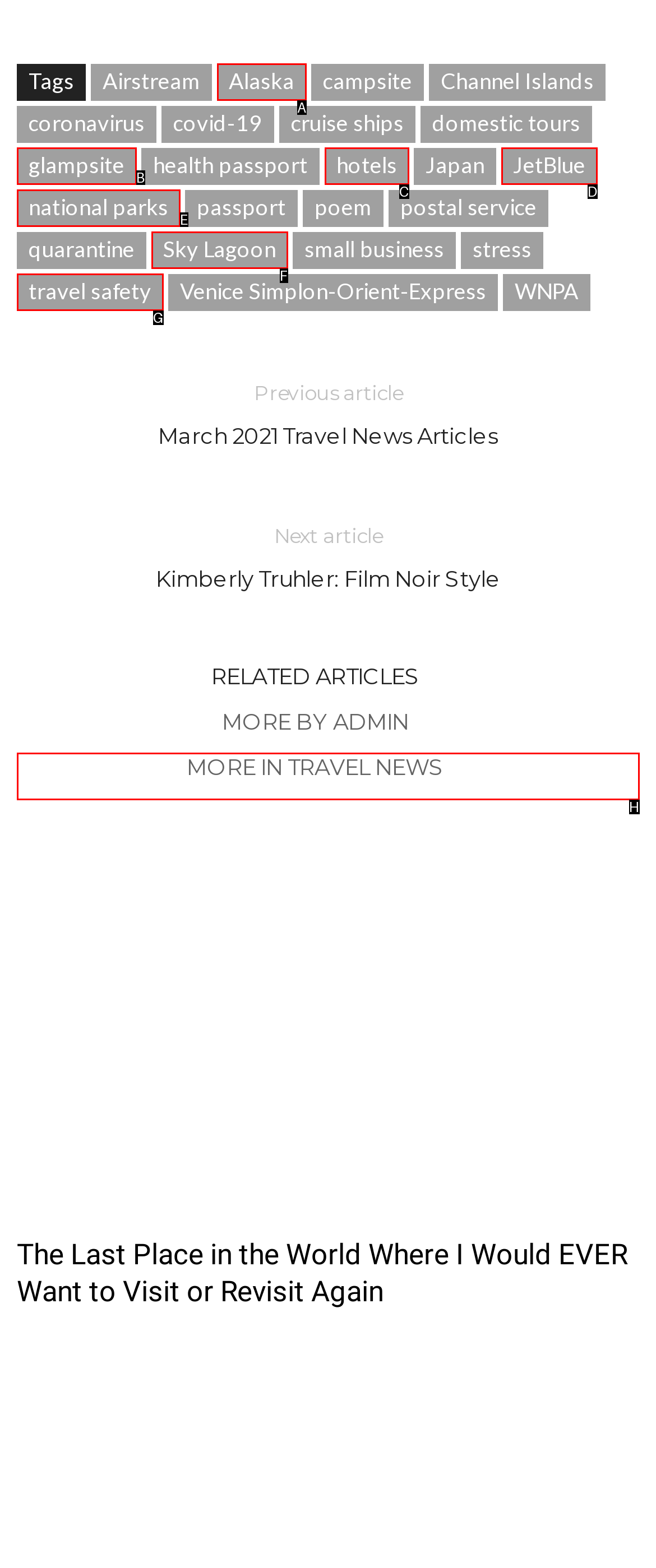Using the provided description: More In Travel News, select the most fitting option and return its letter directly from the choices.

H